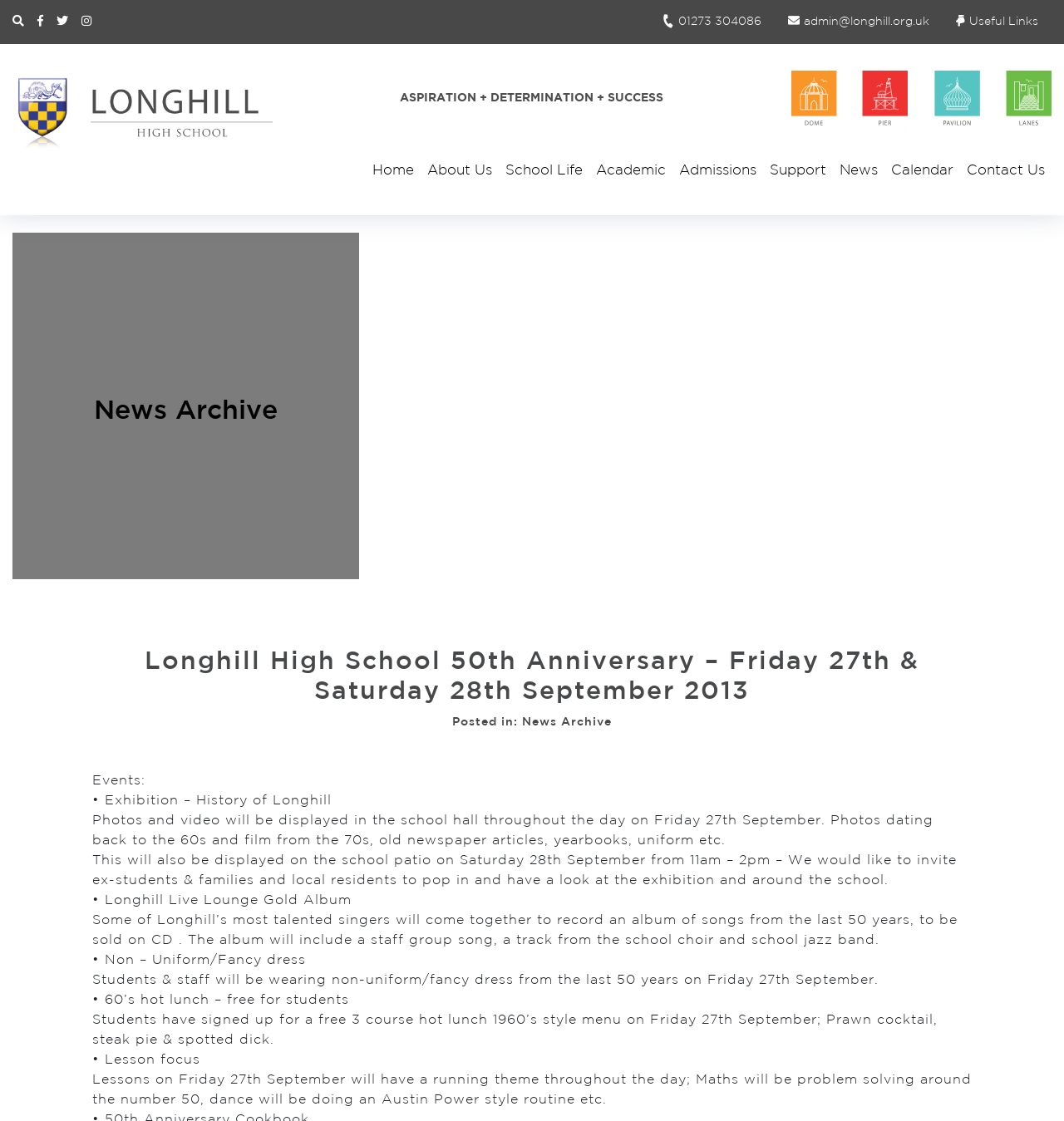Please locate the bounding box coordinates for the element that should be clicked to achieve the following instruction: "View School Policies". Ensure the coordinates are given as four float numbers between 0 and 1, i.e., [left, top, right, bottom].

[0.838, 0.162, 0.941, 0.195]